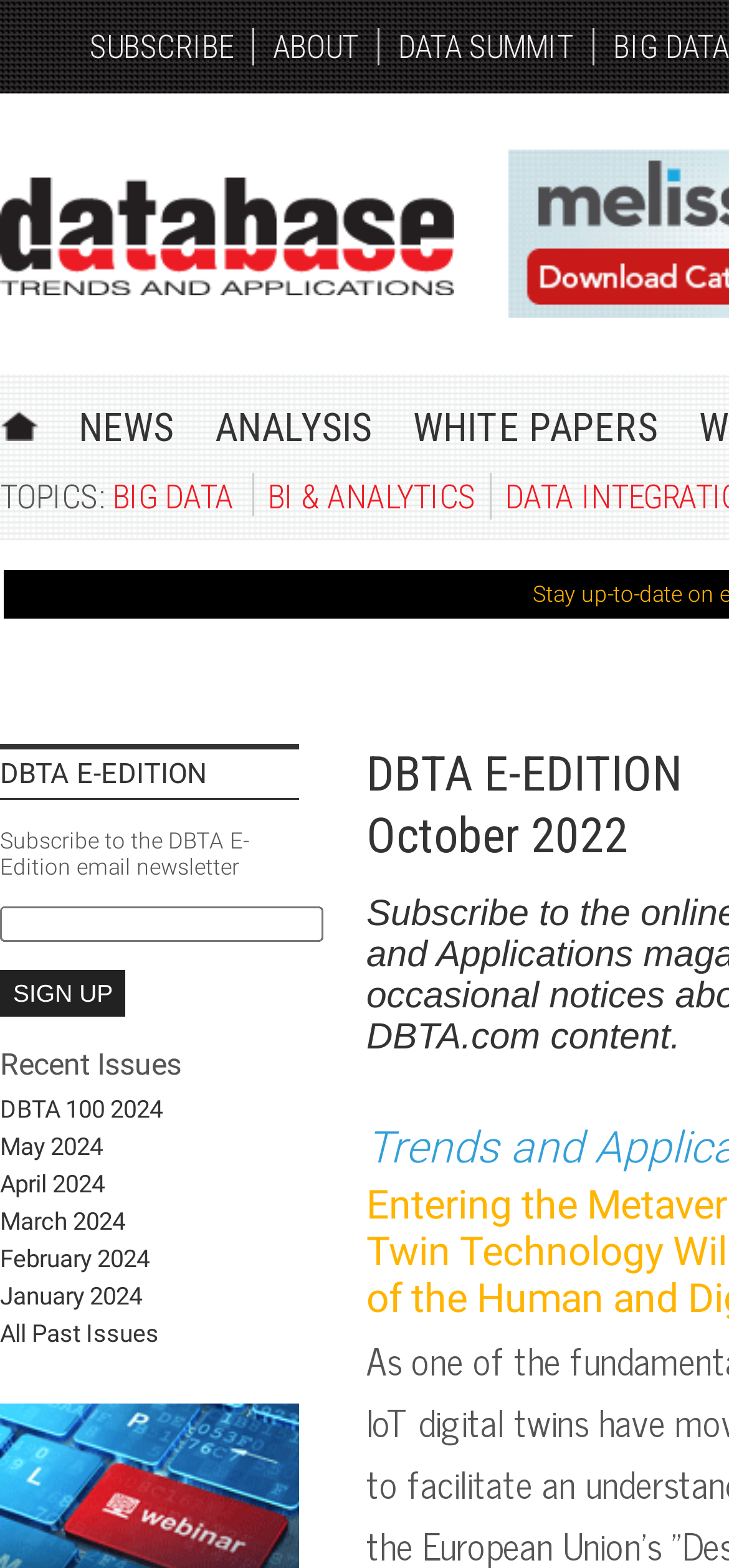Based on what you see in the screenshot, provide a thorough answer to this question: What is the function of the 'Sign Up' button?

The 'Sign Up' button is located below the 'Subscribe to the DBTA E-Edition email newsletter' text, and it is likely that clicking on it will allow users to subscribe to the DBTA E-Edition email newsletter. The button is accompanied by a textbox, which probably requires users to enter their email address or other information to complete the subscription process.